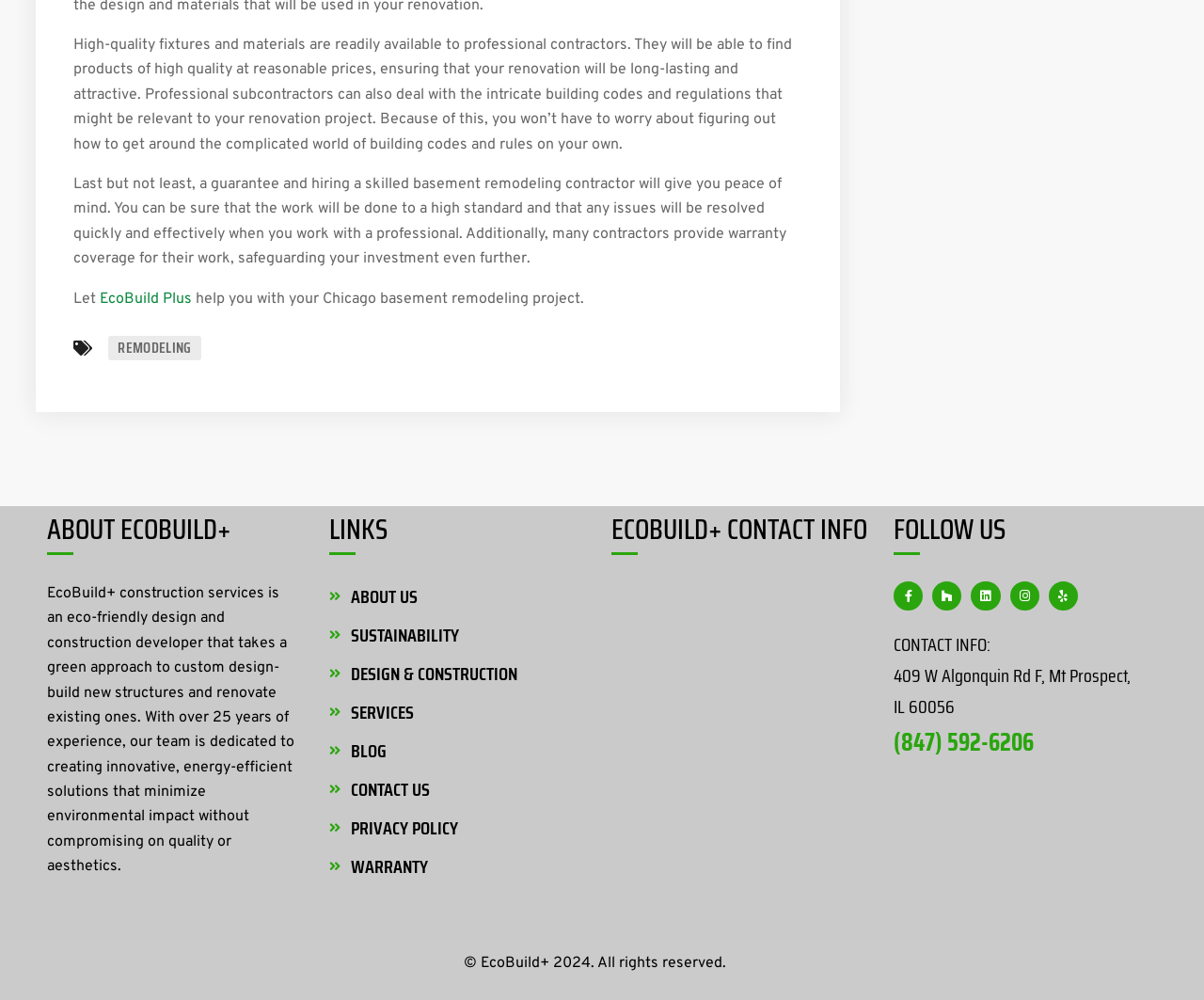Give a short answer using one word or phrase for the question:
What is the address of EcoBuild+?

409 W Algonquin Rd F, Mt Prospect, IL 60056